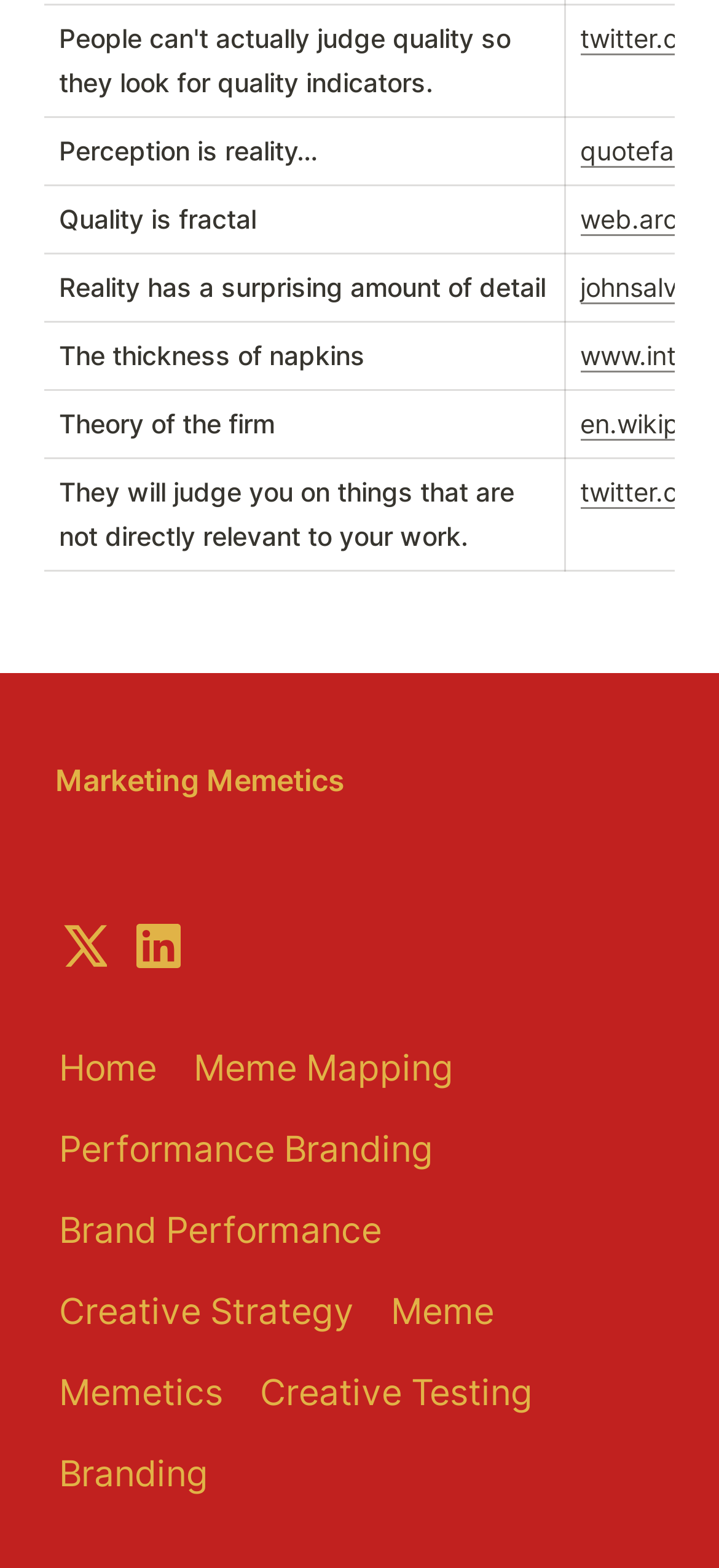Using floating point numbers between 0 and 1, provide the bounding box coordinates in the format (top-left x, top-left y, bottom-right x, bottom-right y). Locate the UI element described here: Meme Mapping

[0.264, 0.664, 0.636, 0.697]